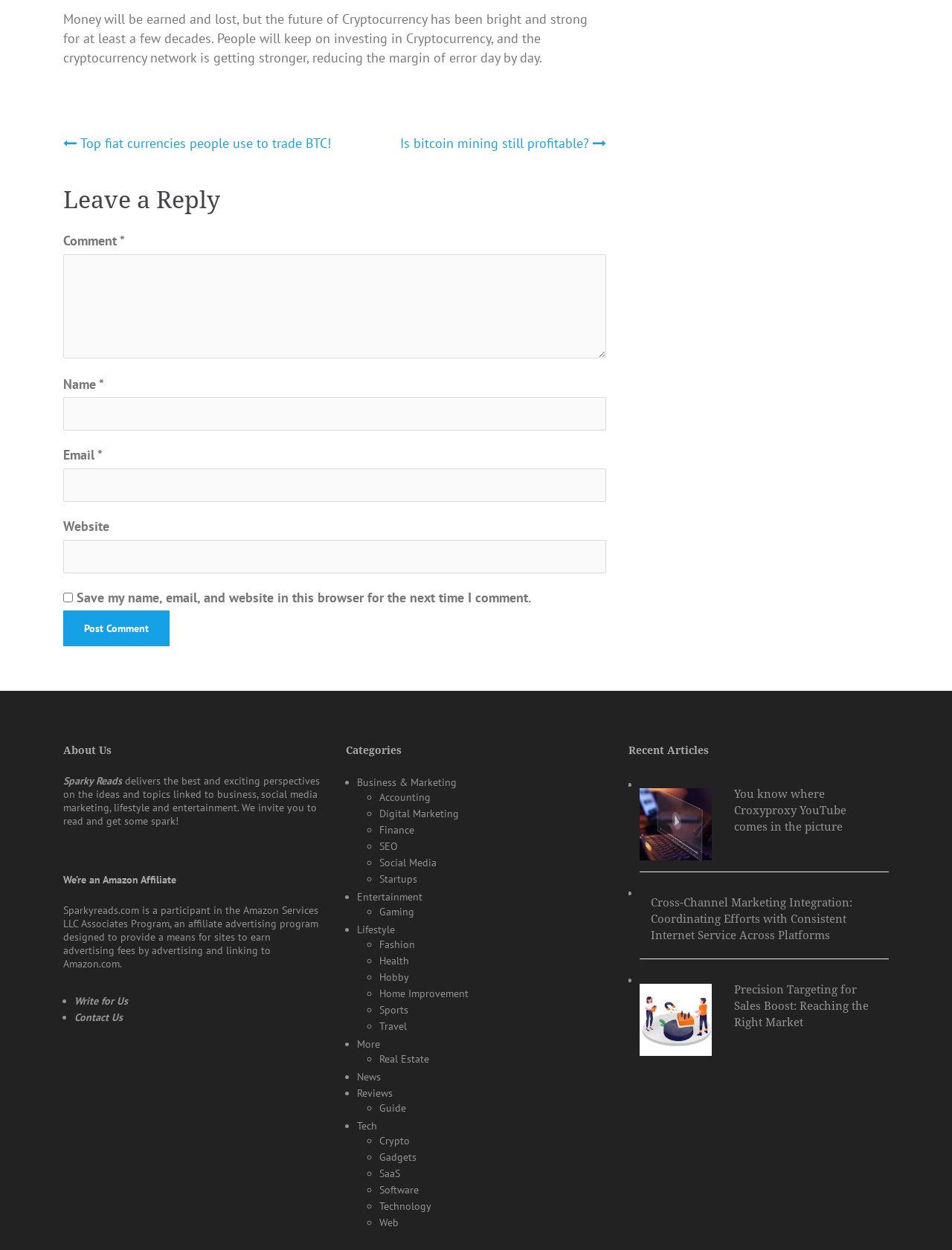What is the purpose of the textboxes?
Provide a detailed and well-explained answer to the question.

The textboxes are located under the 'Leave a Reply' heading, and they are required fields, indicating that they are for users to leave a comment on the post.